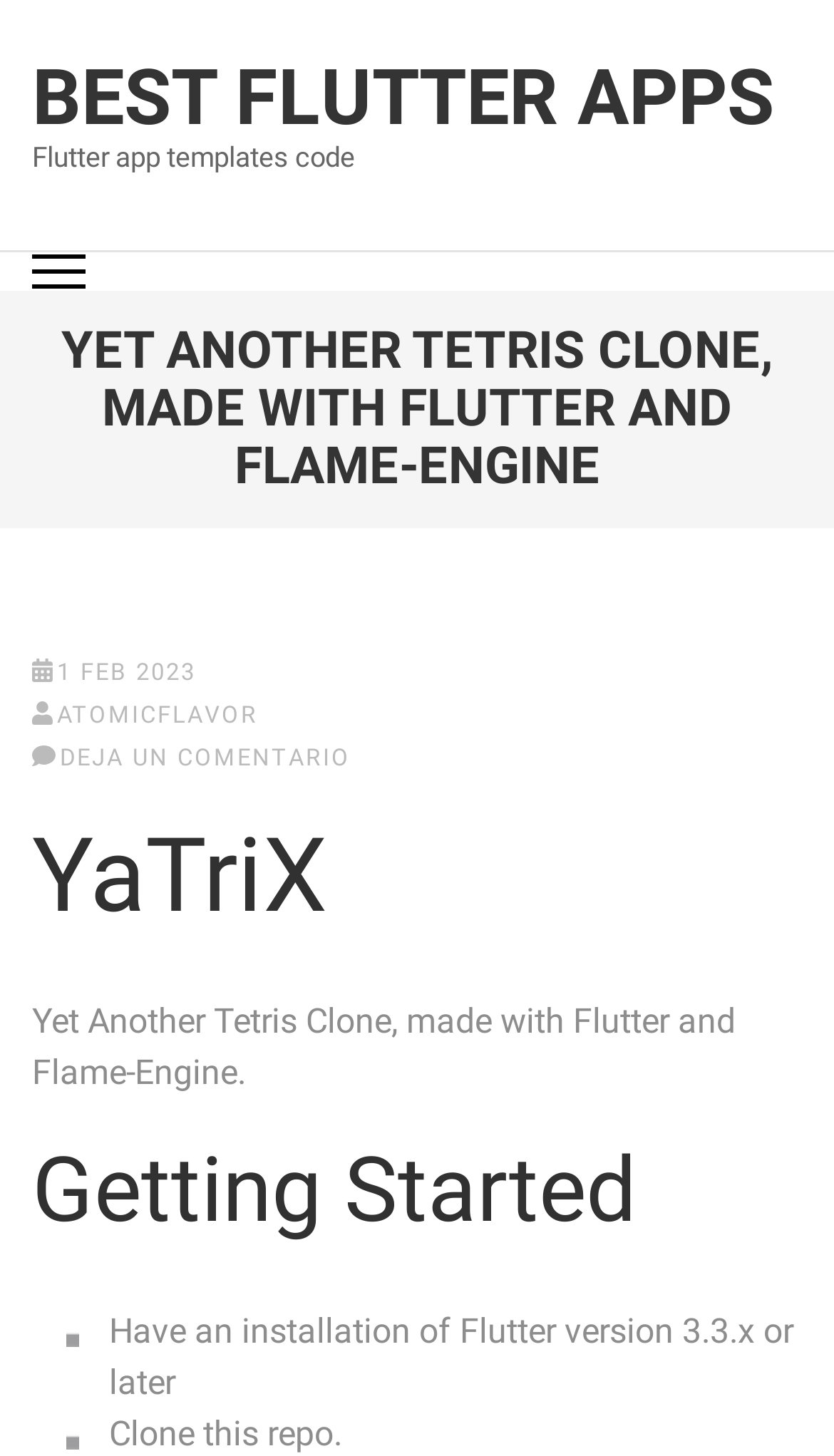Create an in-depth description of the webpage, covering main sections.

The webpage is about YaTriX, a Tetris clone made with Flutter and Flame-Engine. At the top, there is a link to "BEST FLUTTER APPS" and a static text "Flutter app templates code". Below them, there is an expandable button. 

The main content starts with a heading "YET ANOTHER TETRIS CLONE, MADE WITH FLUTTER AND FLAME-ENGINE" which spans almost the entire width of the page. Below this heading, there are three links: "1 FEB 2023", "ATOMICFLAVOR", and "DEJA UN COMENTARIO". 

Further down, there is a heading "YaTriX" followed by a static text that repeats the title of the webpage. Next, there is a heading "Getting Started" which is followed by two static texts: "Have an installation of Flutter version 3.3.x or later" and "Clone this repo.". 

On the top right corner, there is a button labeled "Buscar".